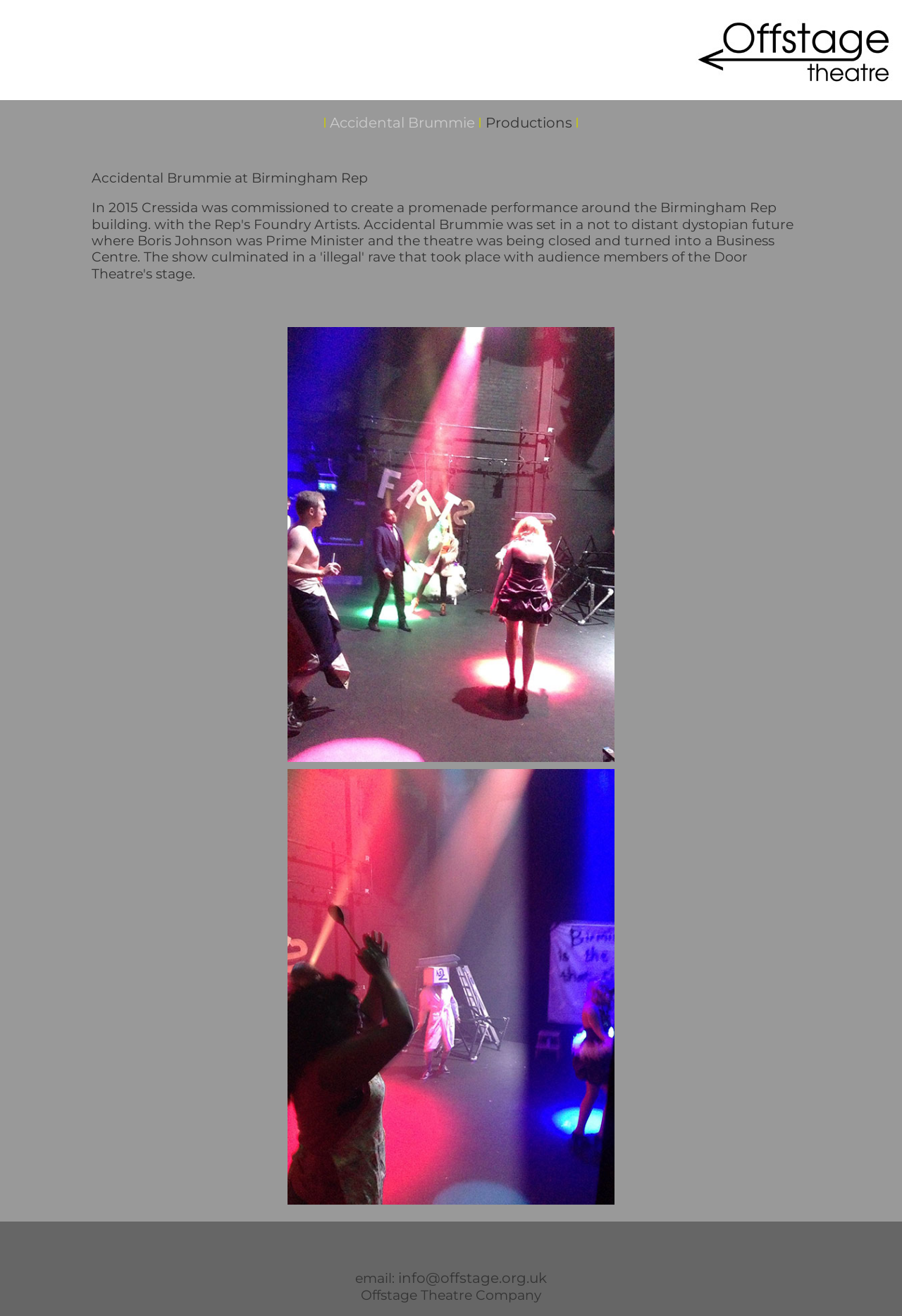Please find the bounding box for the UI element described by: "info@offstage.org.uk".

[0.441, 0.965, 0.606, 0.978]